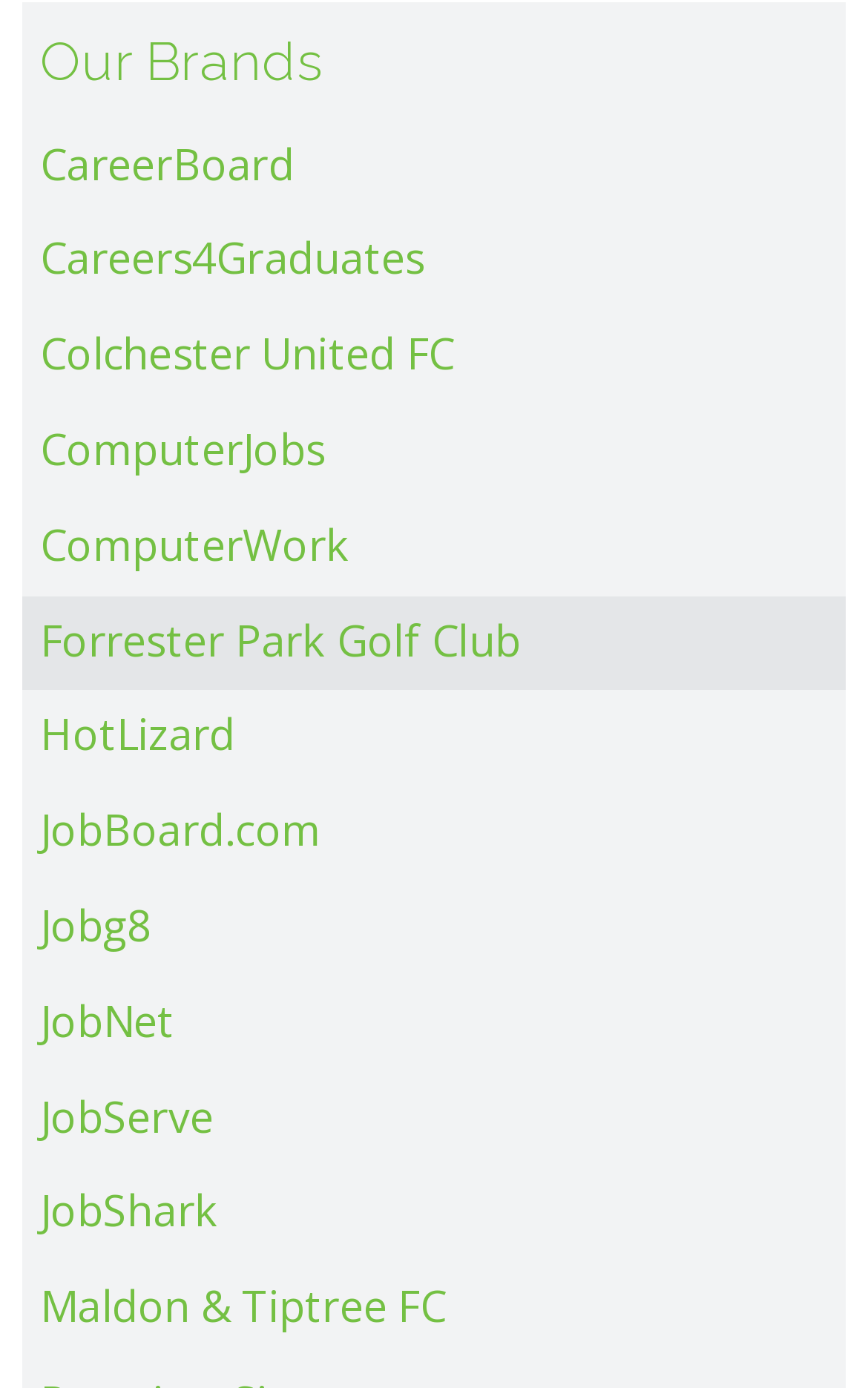Please specify the bounding box coordinates of the area that should be clicked to accomplish the following instruction: "browse JobBoard.com". The coordinates should consist of four float numbers between 0 and 1, i.e., [left, top, right, bottom].

[0.026, 0.566, 0.974, 0.635]